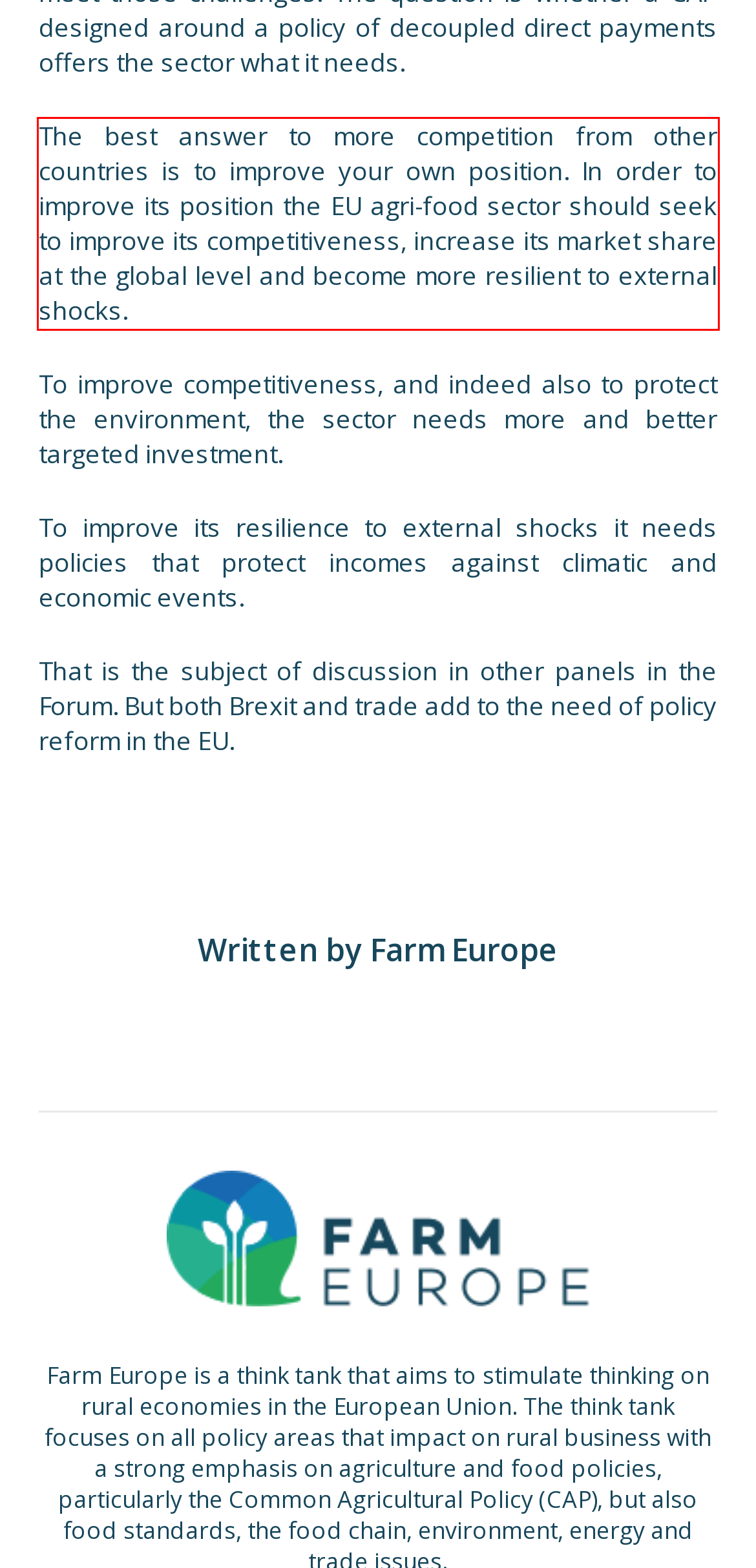Within the provided webpage screenshot, find the red rectangle bounding box and perform OCR to obtain the text content.

The best answer to more competition from other countries is to improve your own position. In order to improve its position the EU agri-food sector should seek to improve its competitiveness, increase its market share at the global level and become more resilient to external shocks.